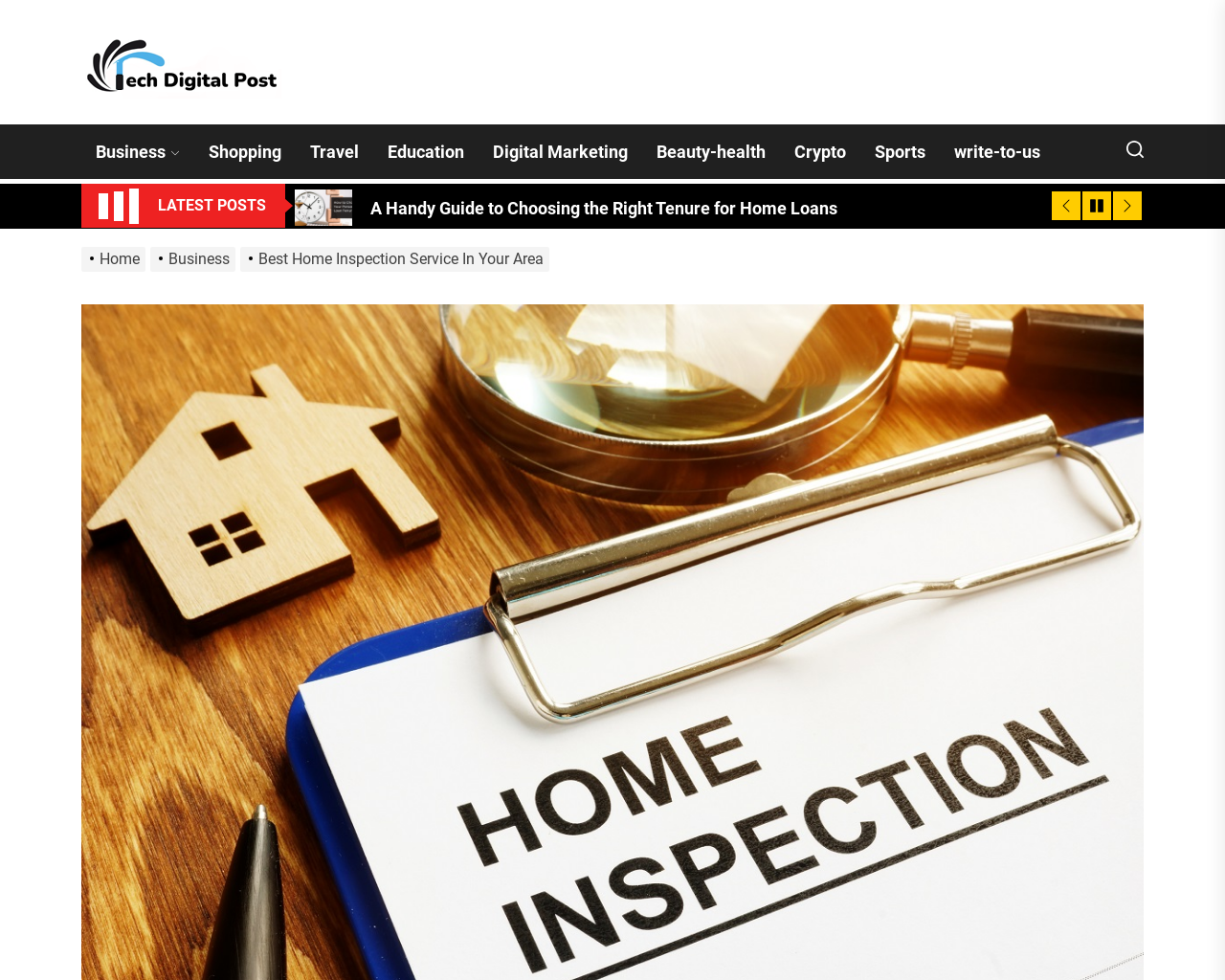Locate the coordinates of the bounding box for the clickable region that fulfills this instruction: "Click on the 'Business' link in the navigation bar".

[0.066, 0.127, 0.159, 0.183]